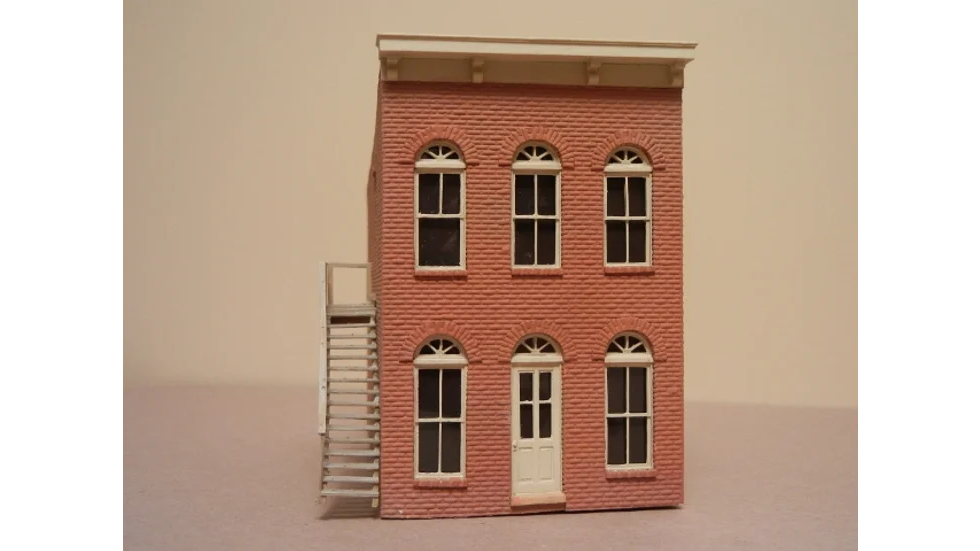What is the current status of the model's production?
Please use the image to provide a one-word or short phrase answer.

End of Life